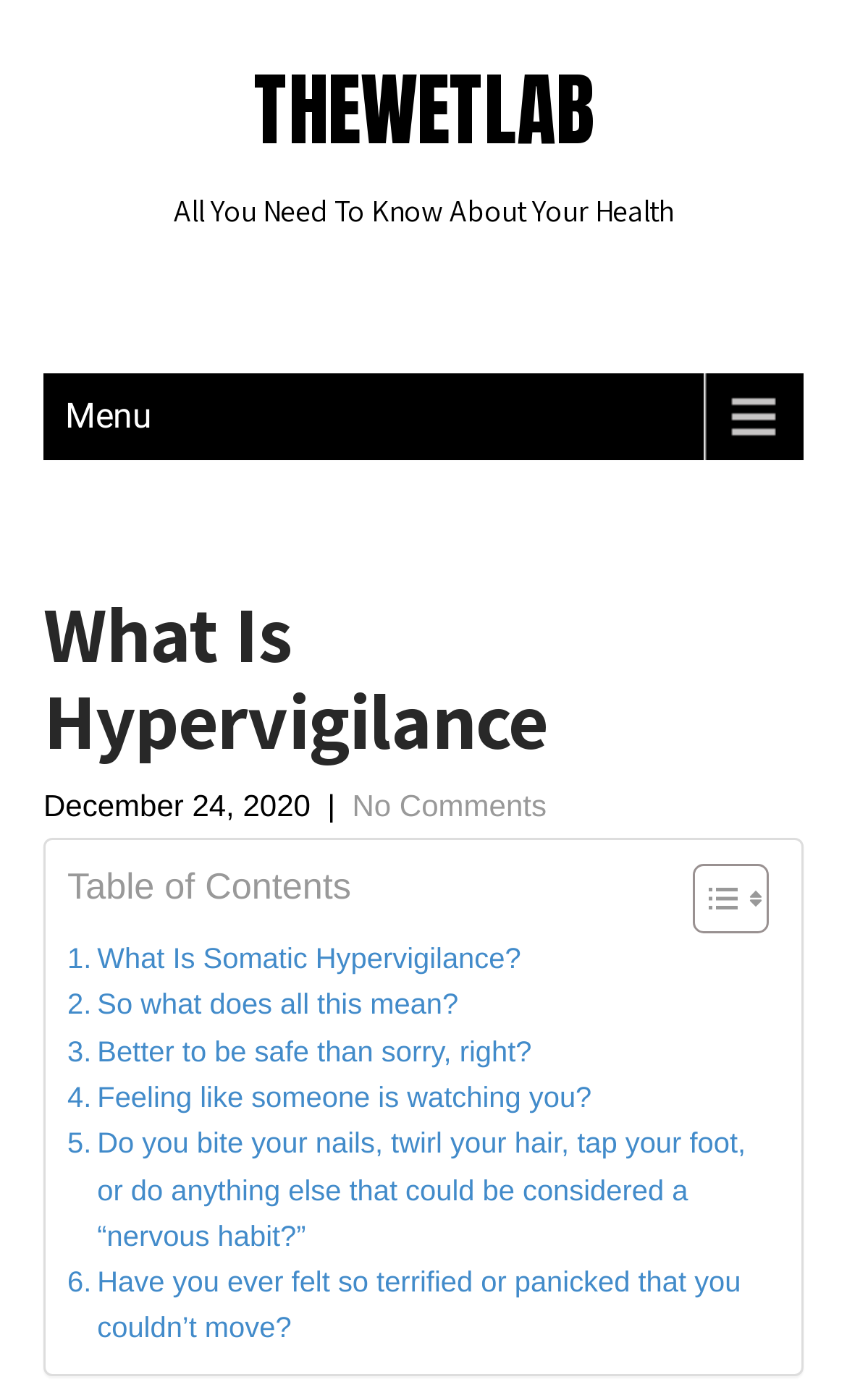Identify the bounding box of the UI element that matches this description: "aria-label="ez-toc-toggle-icon-1"".

[0.779, 0.616, 0.895, 0.669]